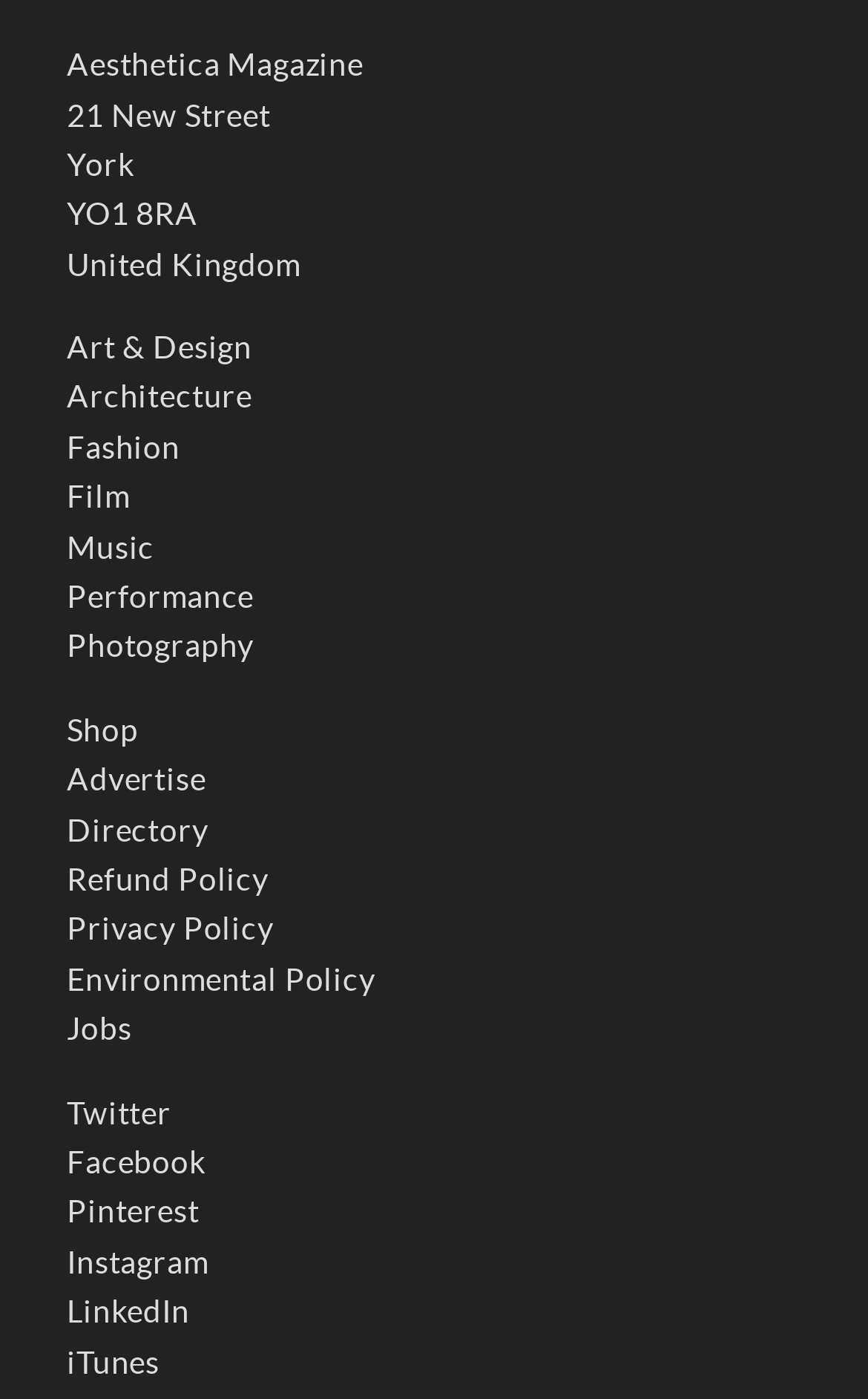What social media platforms is the magazine on?
Look at the screenshot and give a one-word or phrase answer.

Twitter, Facebook, Pinterest, Instagram, LinkedIn